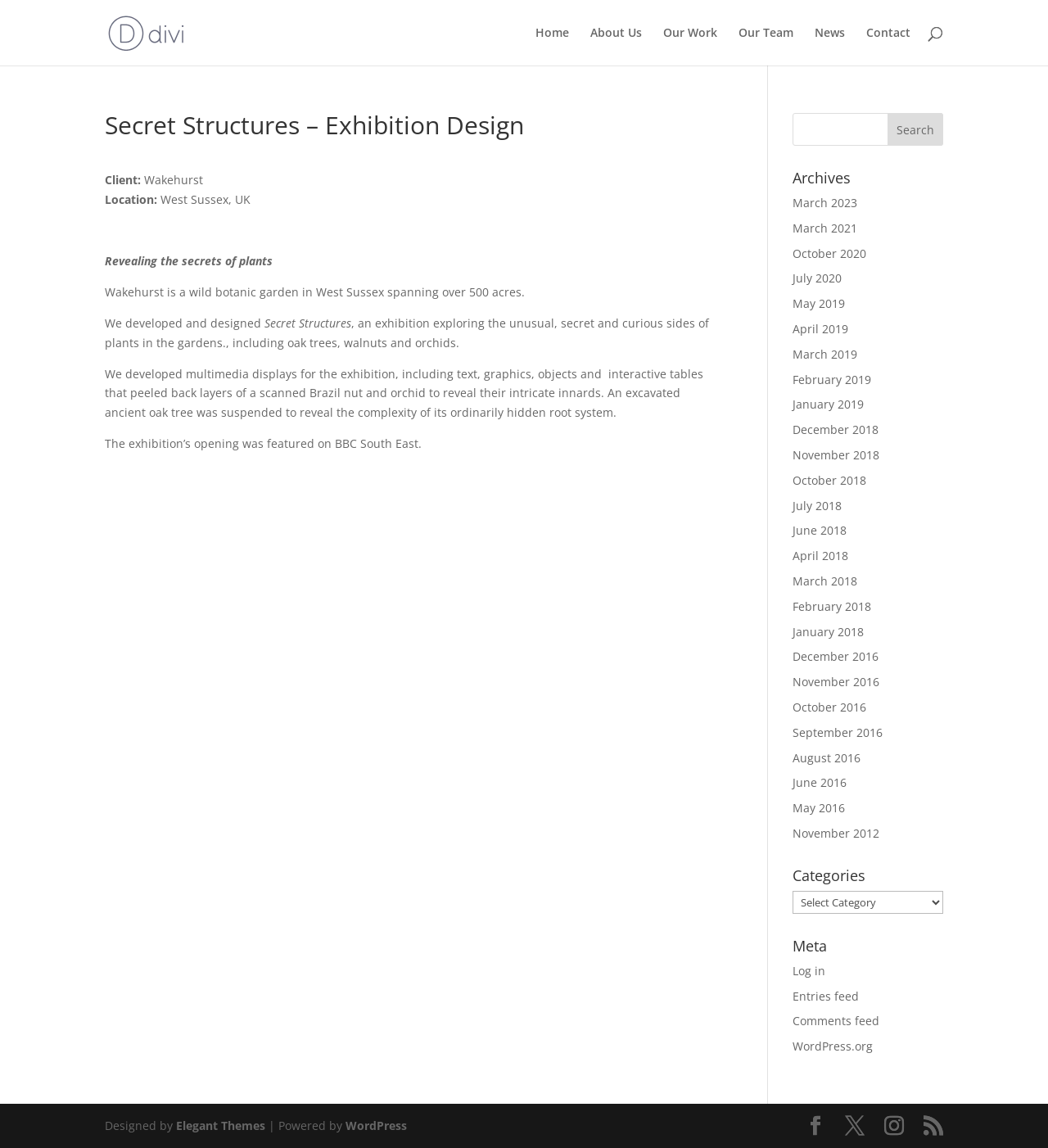Point out the bounding box coordinates of the section to click in order to follow this instruction: "Click on the 'Home' link".

[0.511, 0.024, 0.543, 0.057]